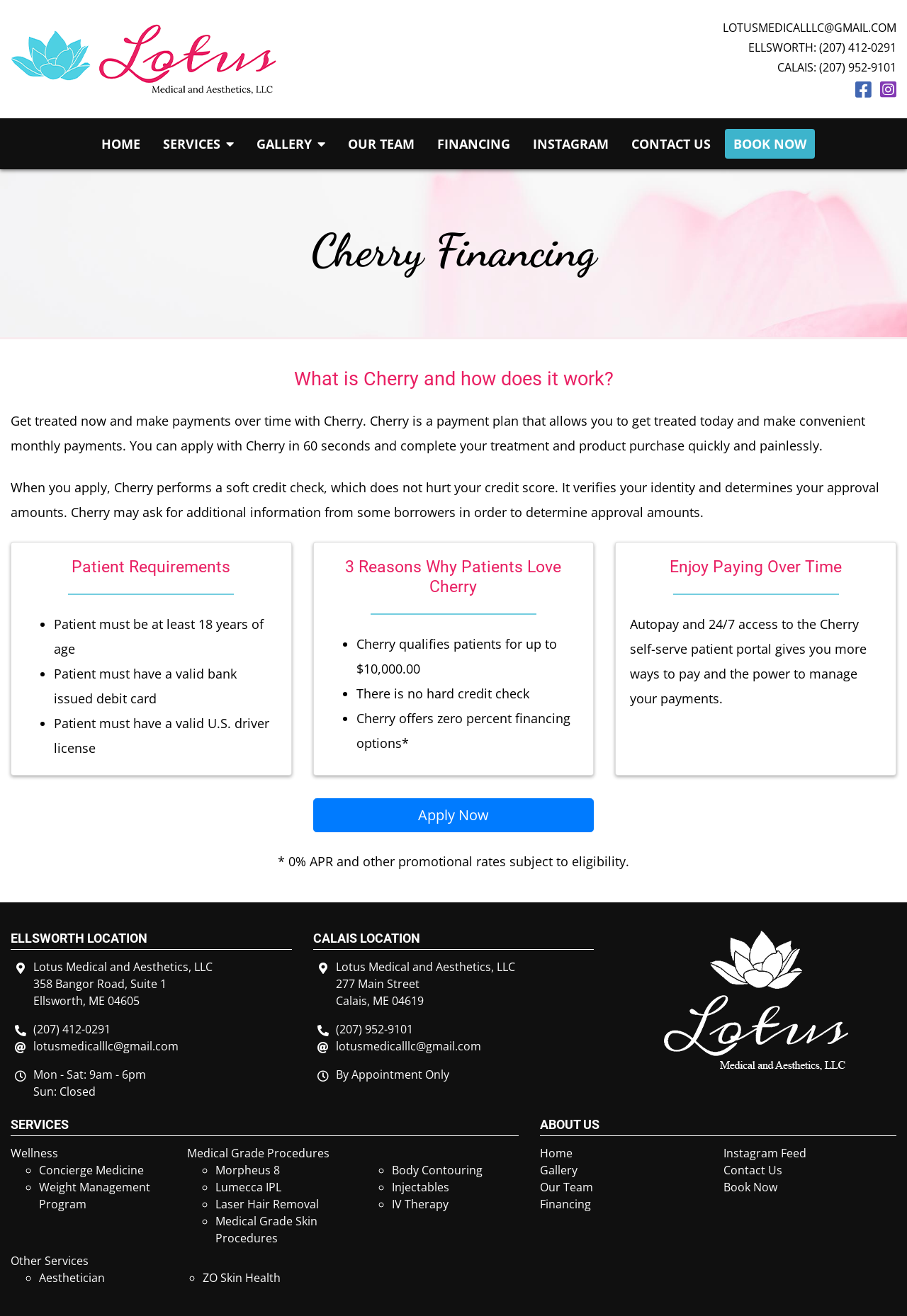Please determine the bounding box coordinates of the element to click in order to execute the following instruction: "View services". The coordinates should be four float numbers between 0 and 1, specified as [left, top, right, bottom].

[0.17, 0.098, 0.267, 0.121]